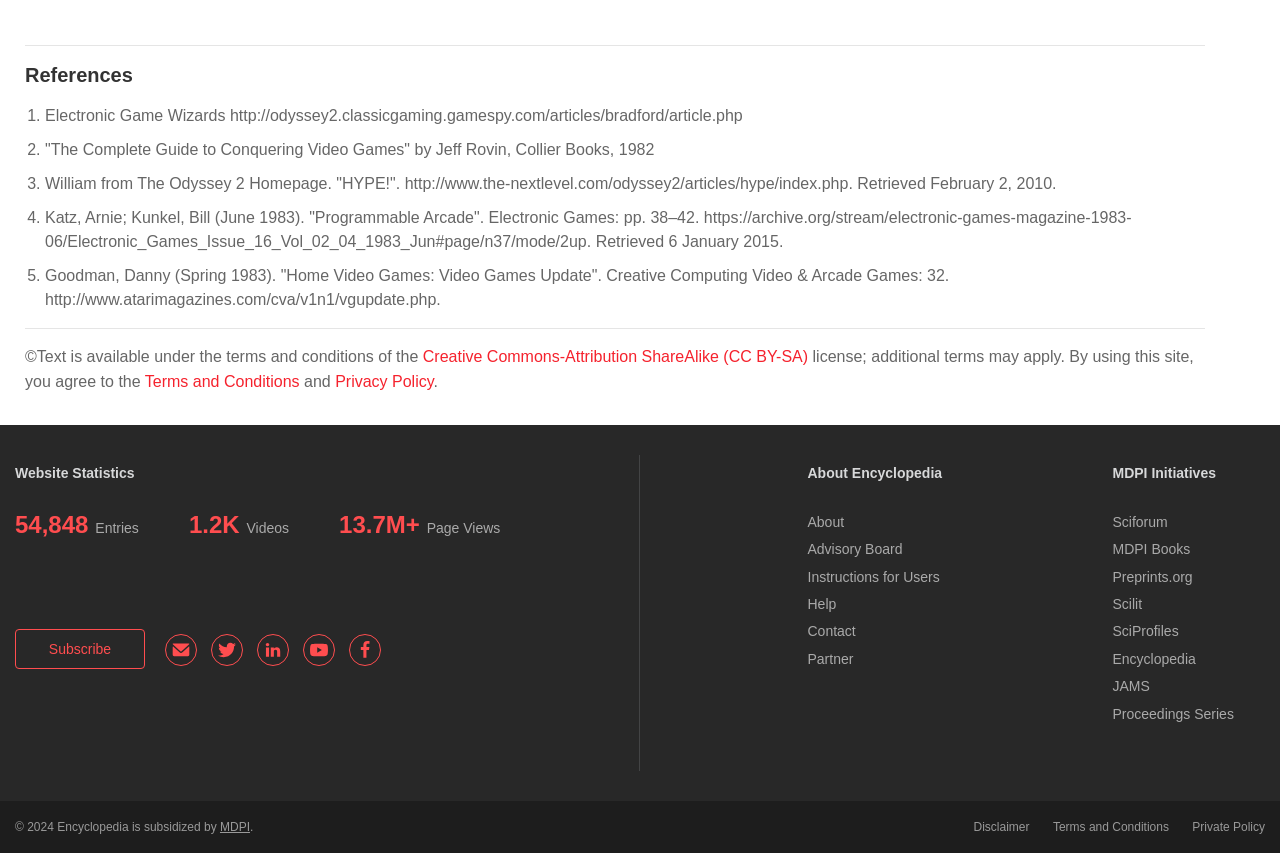Locate the bounding box coordinates of the element that should be clicked to fulfill the instruction: "Visit Terms and Conditions".

[0.113, 0.438, 0.234, 0.457]